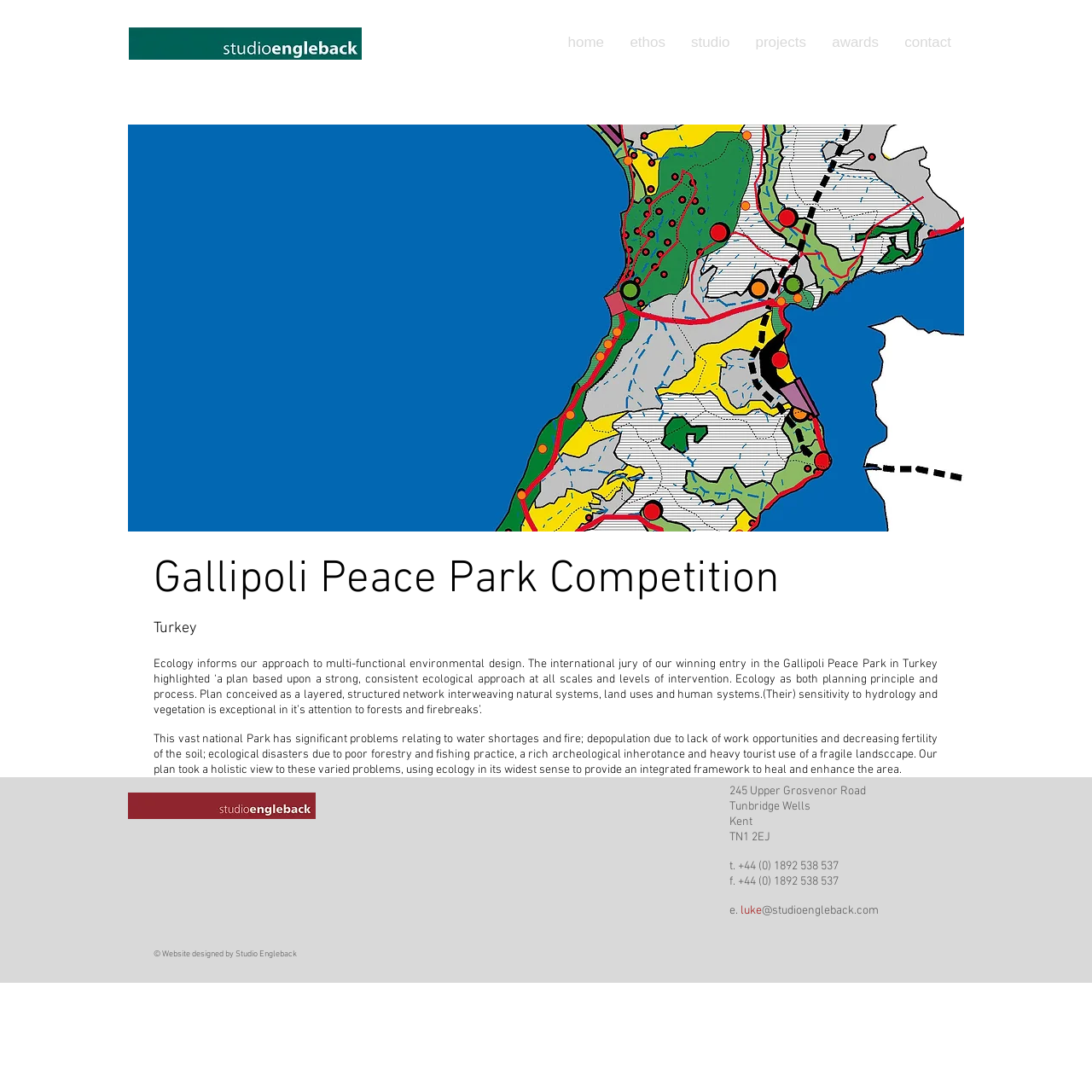Answer the question with a brief word or phrase:
What is the country where the park is located?

Turkey